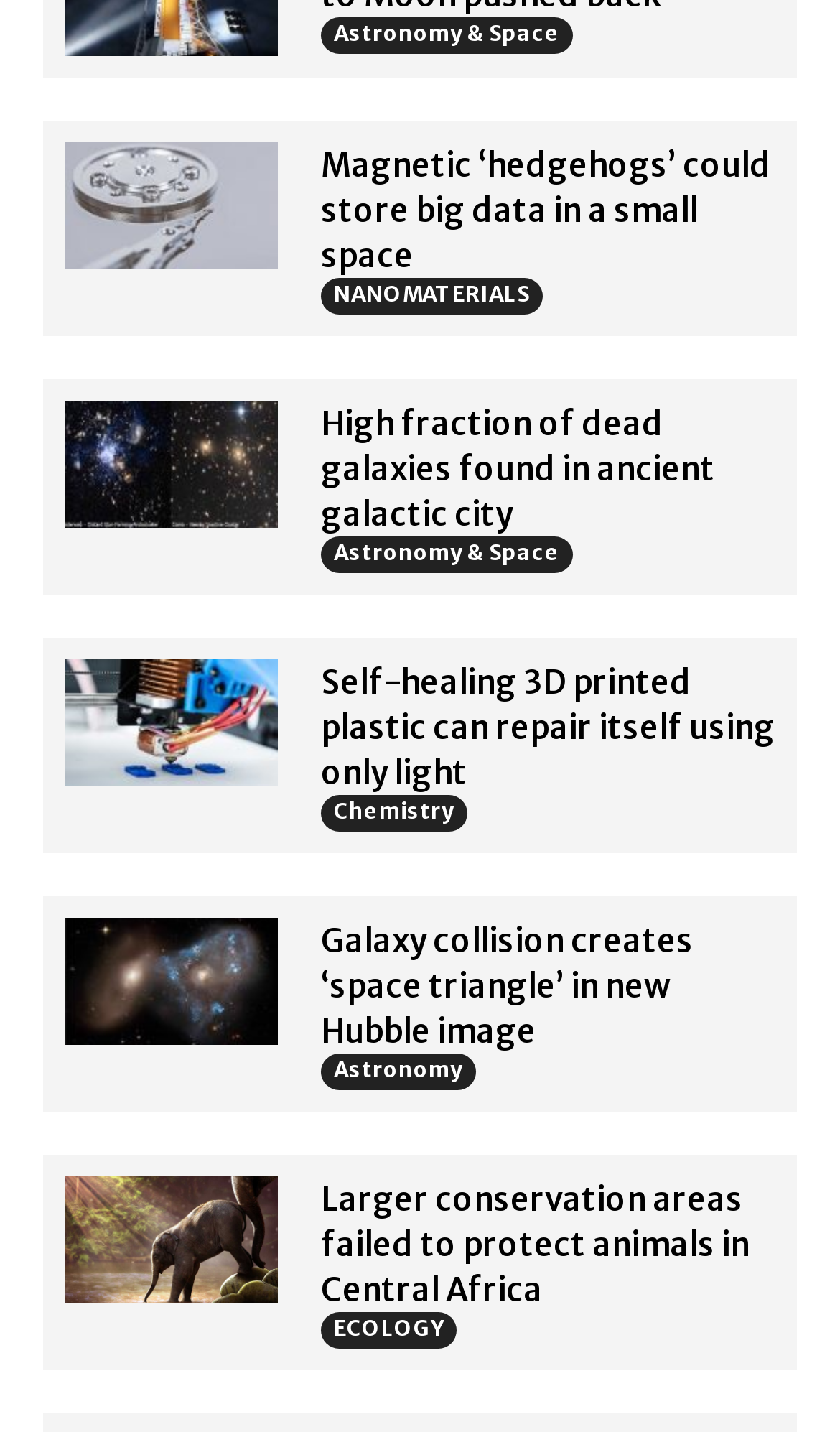What is the topic of the first article?
Please craft a detailed and exhaustive response to the question.

The first article's heading is 'Magnetic ‘hedgehogs’ could store big data in a small space', which suggests that the topic is about magnetic hedgehogs and their potential application in data storage.